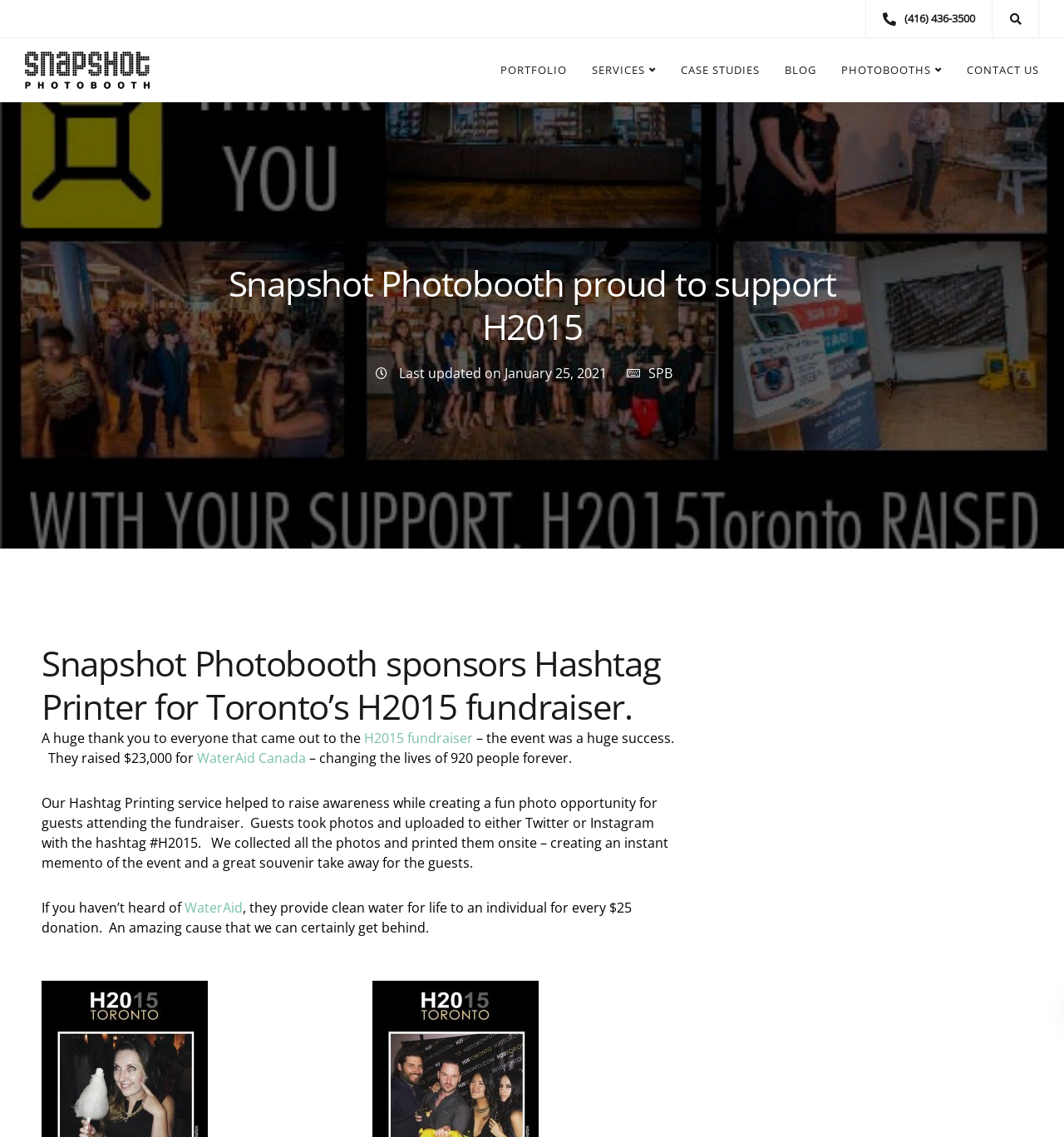Locate the bounding box of the UI element defined by this description: "SHOPIFY". The coordinates should be given as four float numbers between 0 and 1, formatted as [left, top, right, bottom].

None